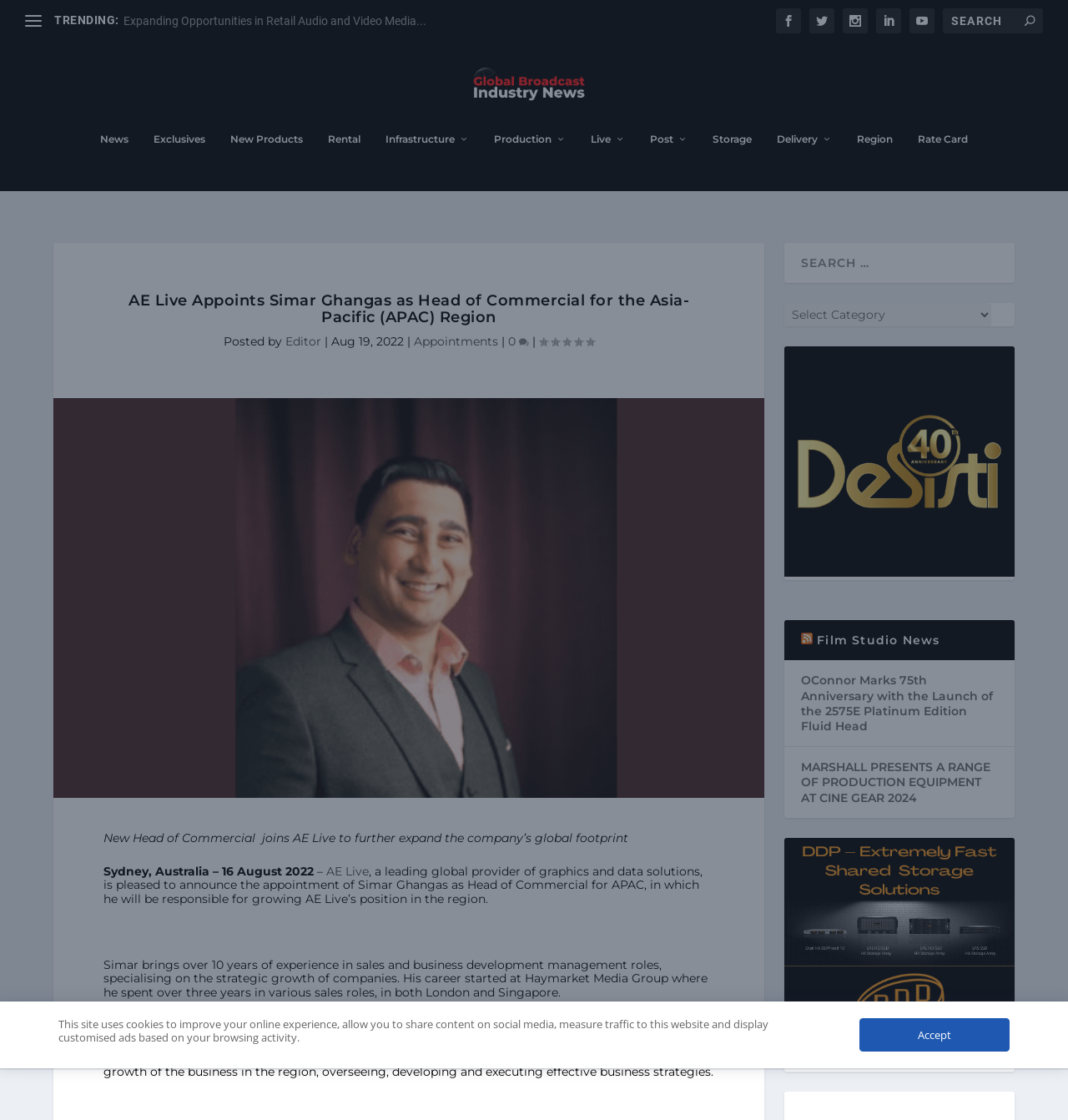In which region will Simar Ghangas be responsible for growing AE Live's position?
Give a comprehensive and detailed explanation for the question.

According to the webpage content, Simar Ghangas will be responsible for growing AE Live's position in the Asia-Pacific (APAC) region, as stated in the sentence 'in which he will be responsible for growing AE Live’s position in the region'.